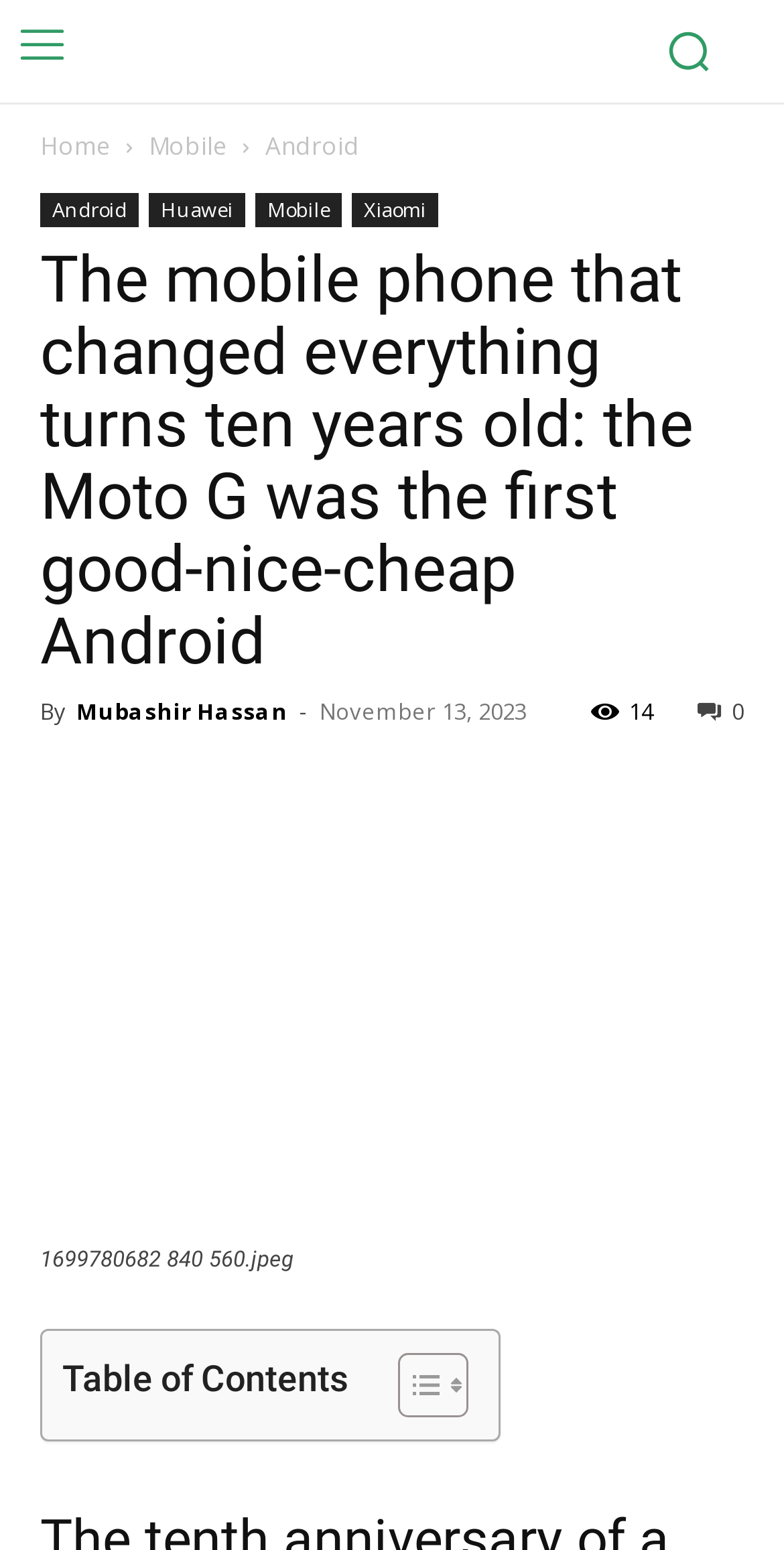Give a complete and precise description of the webpage's appearance.

The webpage is an article celebrating the tenth anniversary of the Moto G, an Android mobile phone known for its unbeatable value for money. At the top of the page, there are two images, one on the left and one on the right, likely related to the Moto G. Below these images, there is a navigation menu with links to "Home", "Mobile", and "Android", with the "Android" link having a dropdown menu with additional links to "Android", "Huawei", "Mobile", and "Xiaomi".

The main content of the article is headed by a title, "The mobile phone that changed everything turns ten years old: the Moto G was the first good-nice-cheap Android", which is followed by the author's name, "Mubashir Hassan", and the publication date, "November 13, 2023". There is also a share button and a comment count indicator on the same line.

Below the title, there is a large image, likely a photo of the Moto G, with a caption below it. The article then continues with a block of text, which is not summarized here. On the right side of the page, there is a table of contents with a toggle button to expand or collapse it.

Overall, the webpage has a clean layout, with a clear hierarchy of elements and a focus on the main article content.